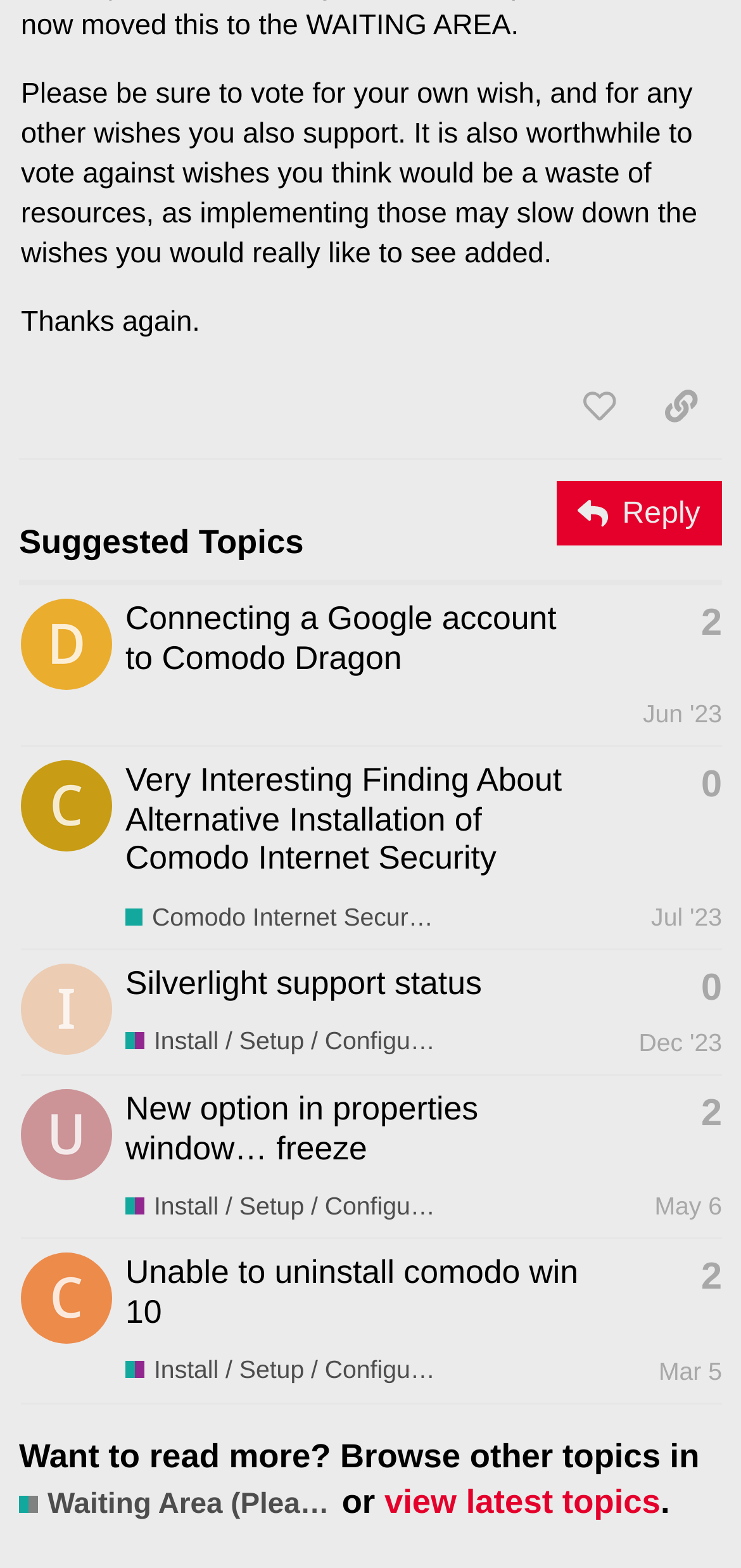Identify the bounding box coordinates of the clickable region required to complete the instruction: "Click the 'Waiting Area (Please Cast Your Votes) - CIS' link". The coordinates should be given as four float numbers within the range of 0 and 1, i.e., [left, top, right, bottom].

[0.026, 0.95, 0.449, 0.972]